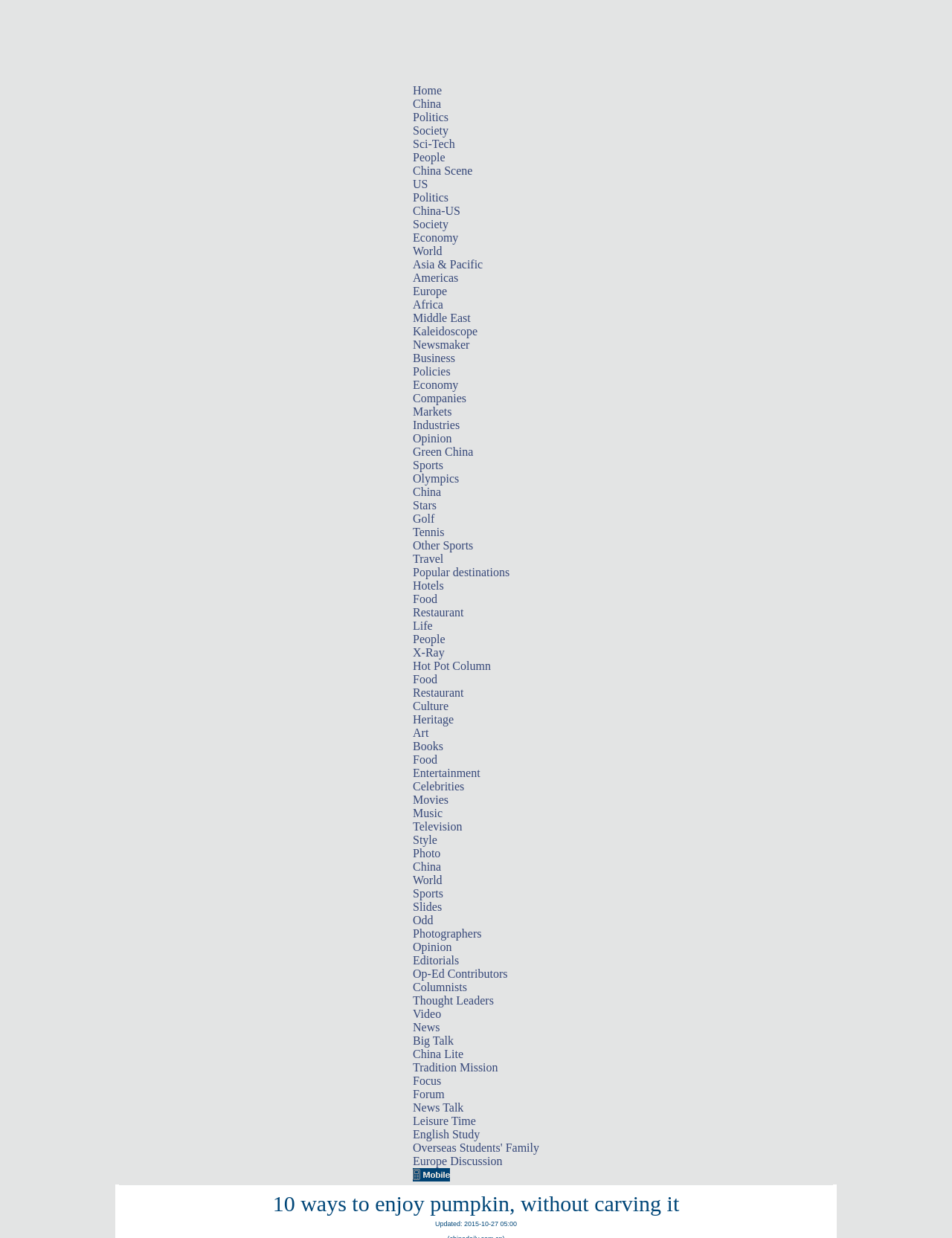Please determine the bounding box coordinates of the element's region to click for the following instruction: "Click on the Travel link".

[0.434, 0.446, 0.466, 0.456]